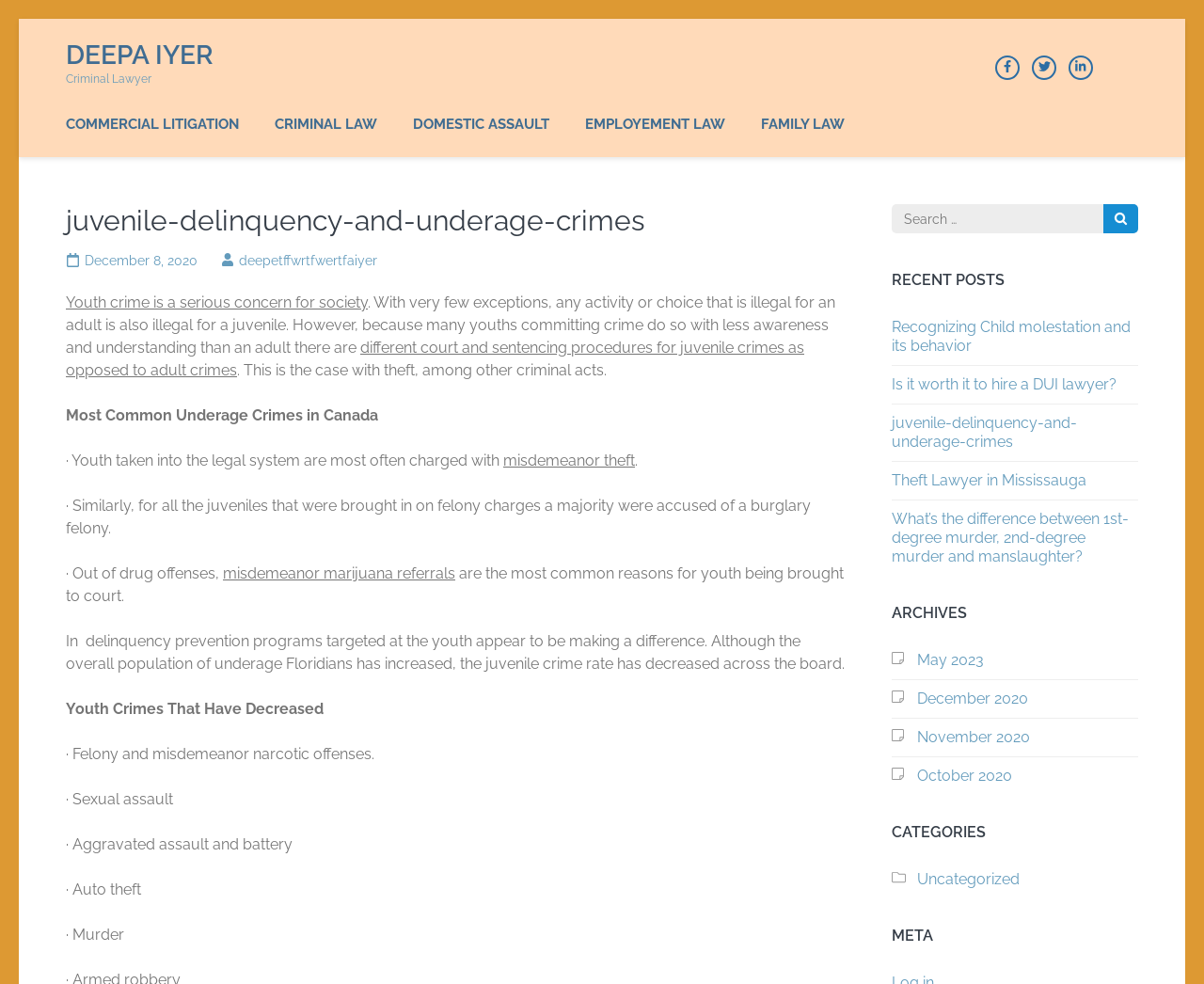Refer to the screenshot and give an in-depth answer to this question: What is the most common reason for youth being brought to court?

According to the webpage, the most common reason for youth being brought to court is mentioned as 'misdemeanor theft' in the link element with bounding box coordinates [0.418, 0.459, 0.527, 0.477]. This information is provided in the context of discussing the most common underage crimes in Canada.